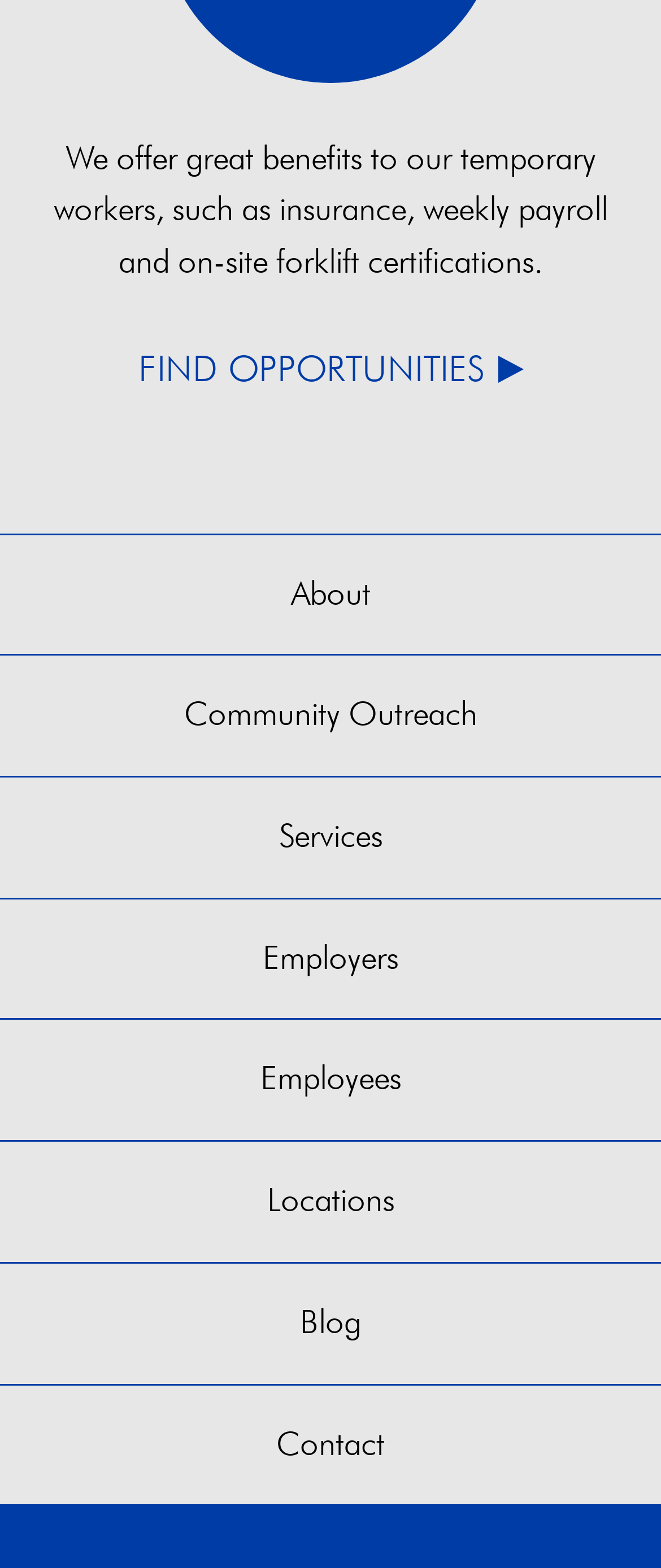Given the content of the image, can you provide a detailed answer to the question?
What benefits do temporary workers get?

The webpage mentions that temporary workers get great benefits, which include insurance, weekly payroll, and on-site forklift certifications, as stated in the StaticText element with ID 160.